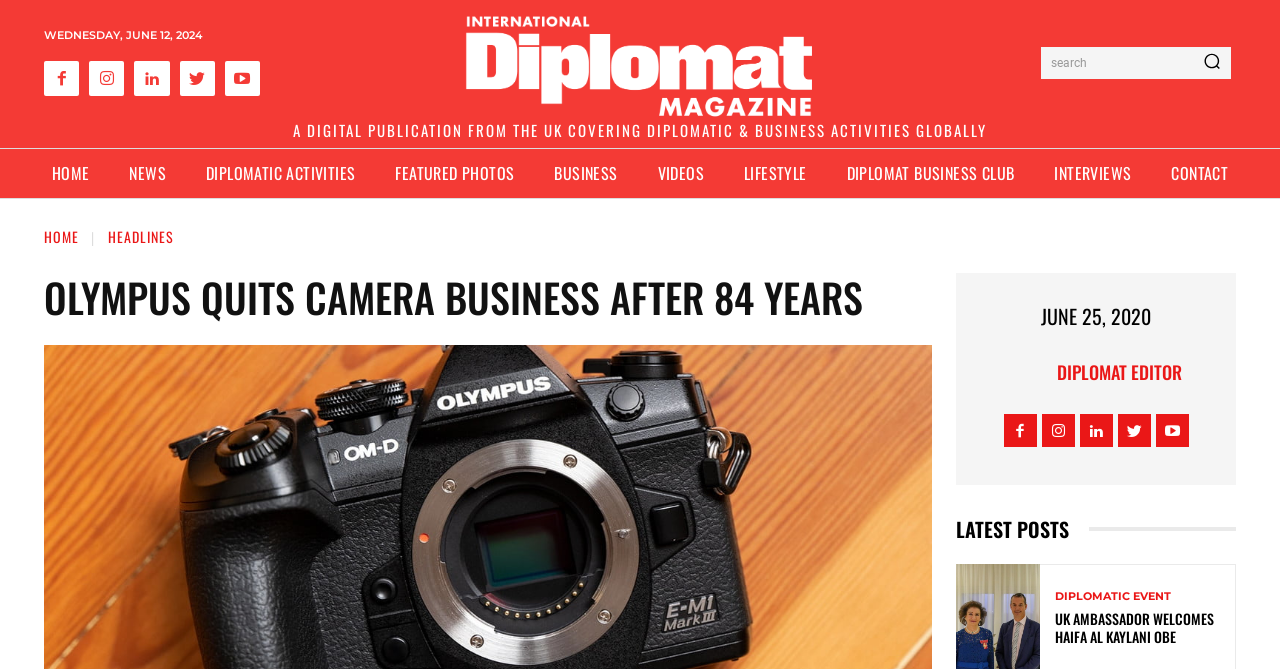Find the bounding box coordinates of the element you need to click on to perform this action: 'Read LATEST POSTS'. The coordinates should be represented by four float values between 0 and 1, in the format [left, top, right, bottom].

[0.747, 0.769, 0.966, 0.816]